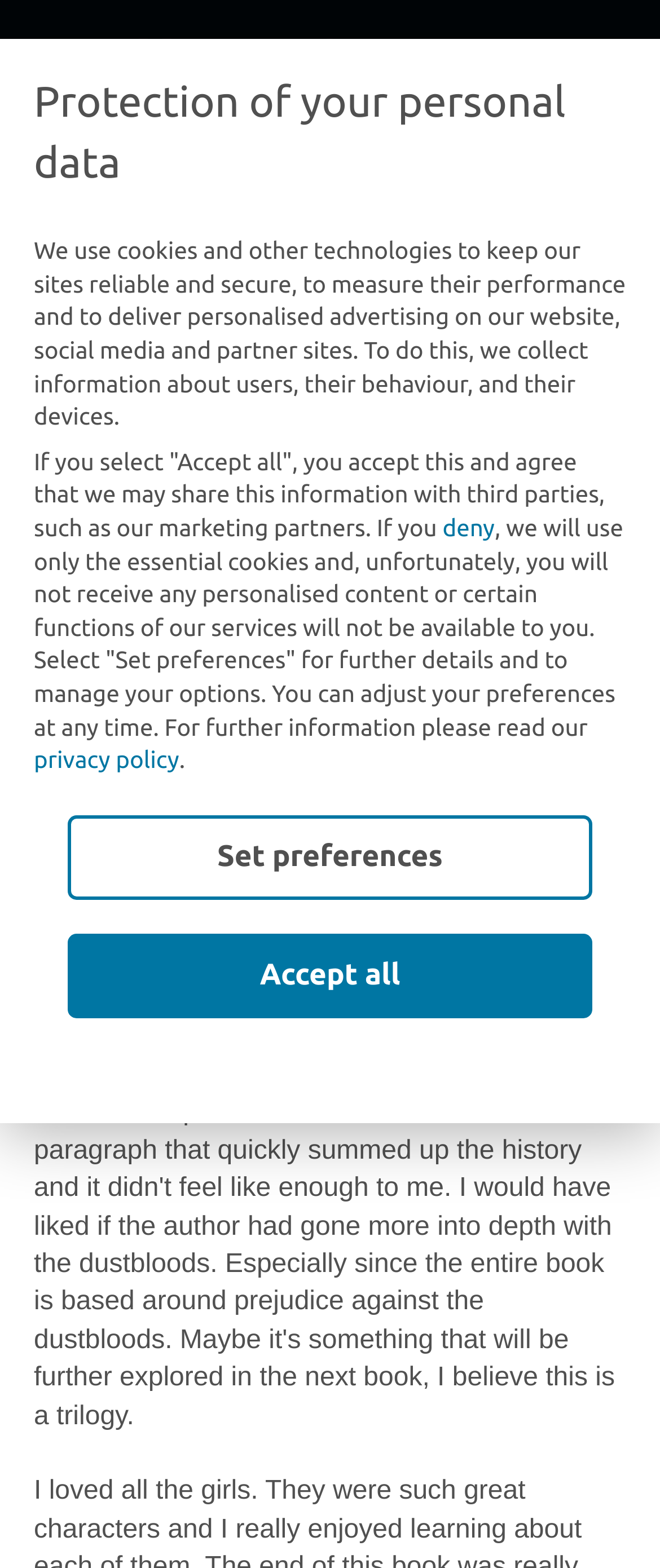Locate the bounding box coordinates for the element described below: "BookishFirst logo". The coordinates must be four float values between 0 and 1, formatted as [left, top, right, bottom].

[0.051, 0.04, 0.59, 0.058]